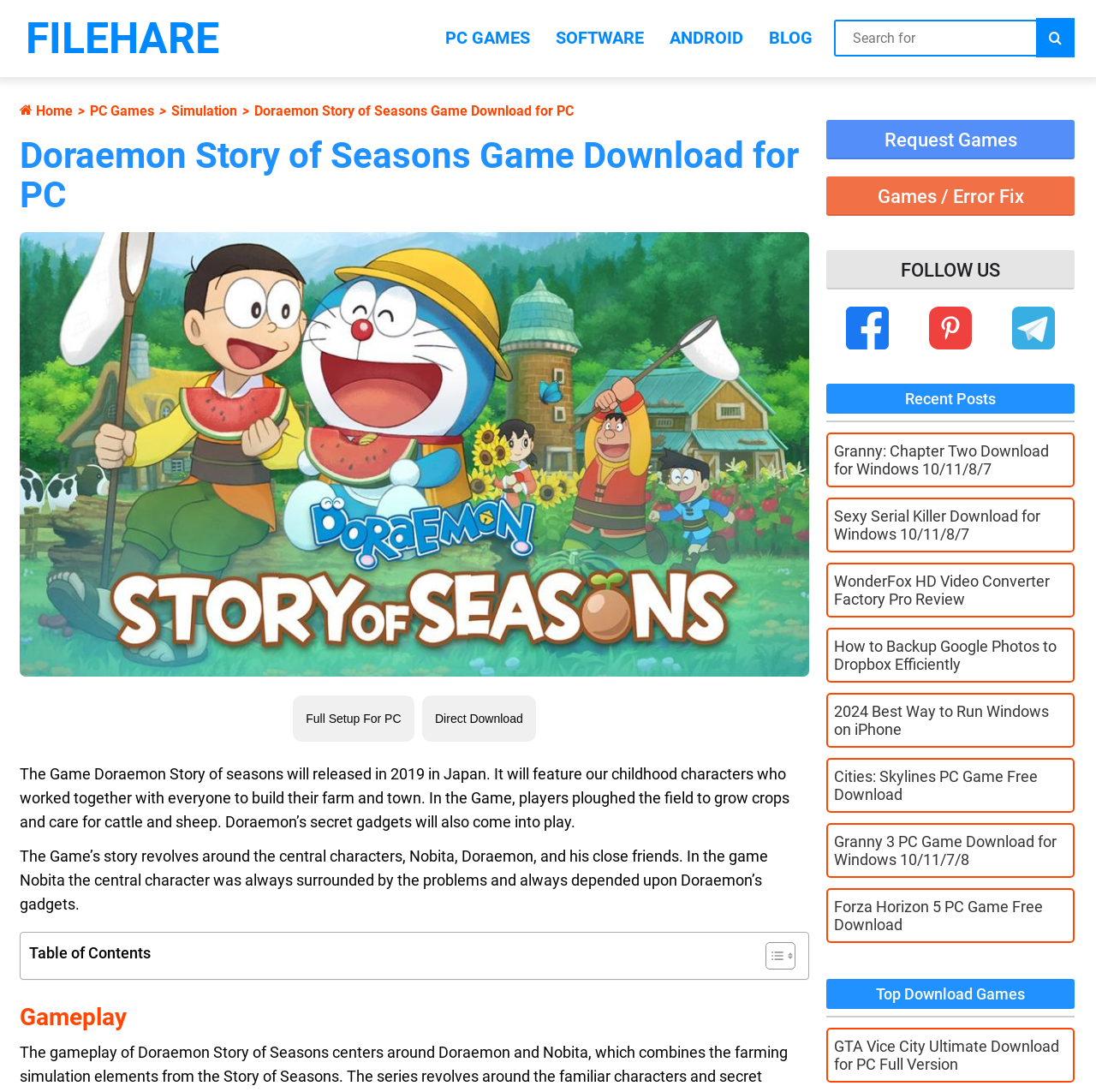Identify and provide the title of the webpage.

Doraemon Story of Seasons Game Download for PC